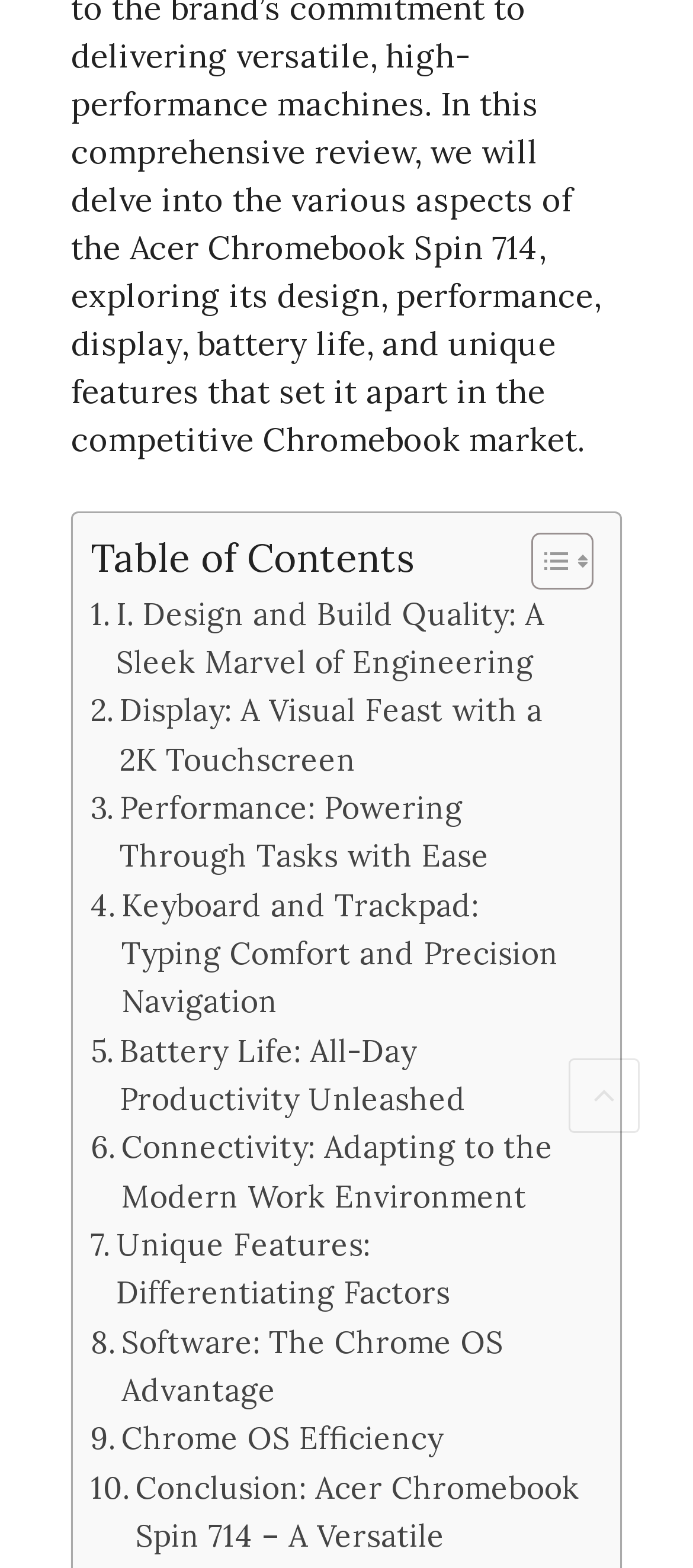Determine the bounding box coordinates of the section to be clicked to follow the instruction: "Scroll back to top". The coordinates should be given as four float numbers between 0 and 1, formatted as [left, top, right, bottom].

[0.821, 0.675, 0.923, 0.723]